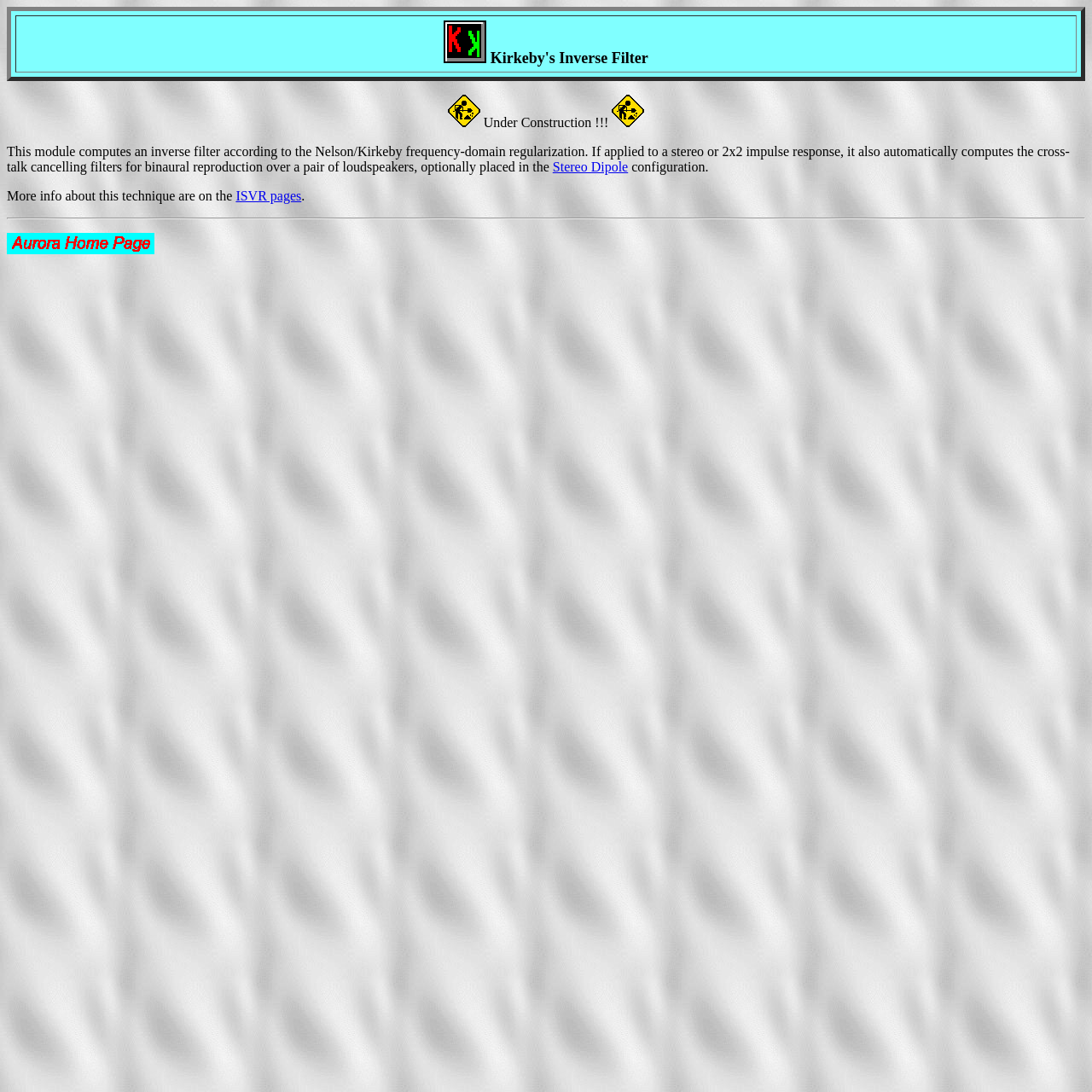Respond to the question below with a single word or phrase: What is the purpose of this module?

Compute inverse filter